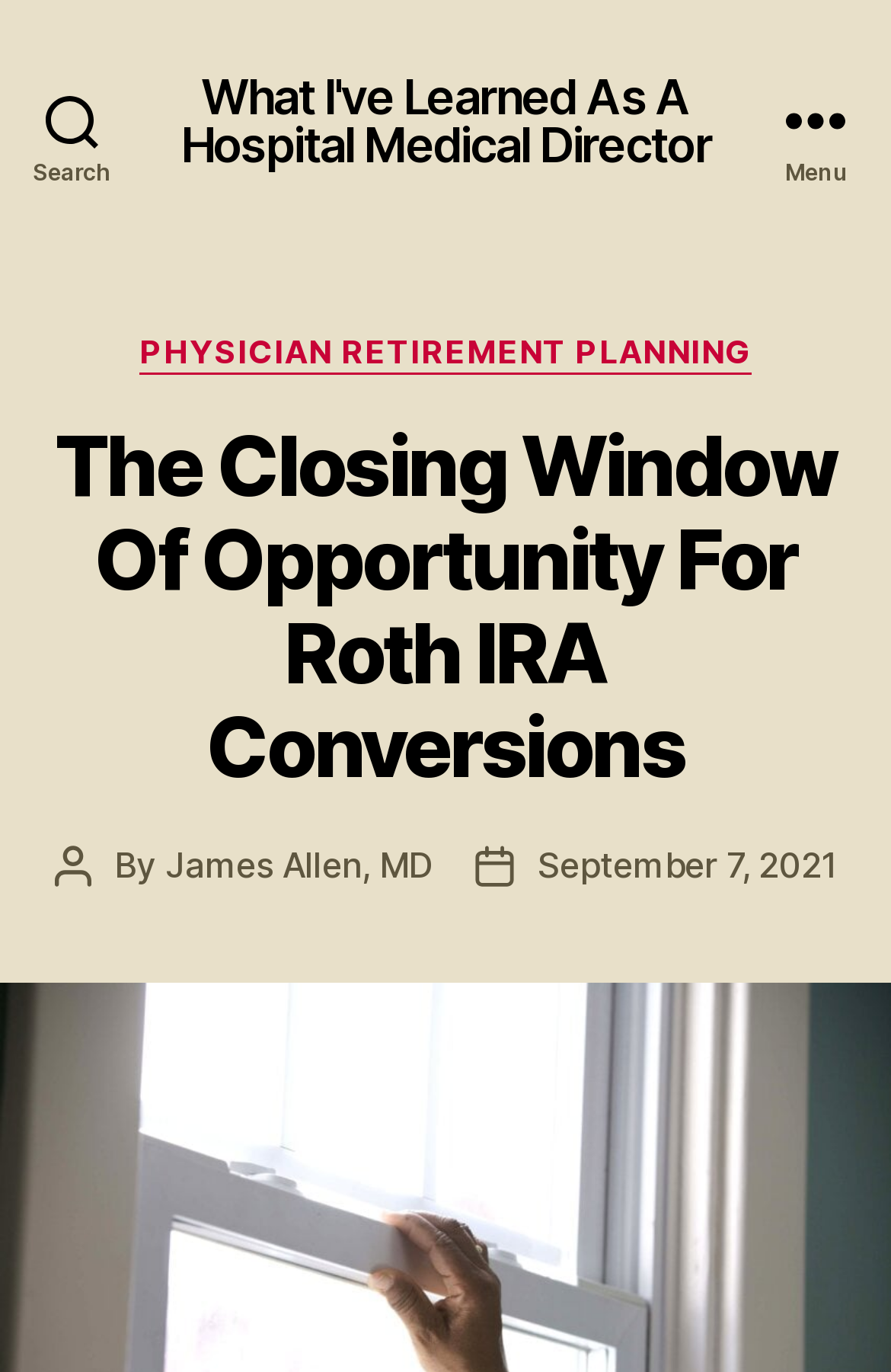Provide the bounding box coordinates for the UI element that is described by this text: "James Allen, MD". The coordinates should be in the form of four float numbers between 0 and 1: [left, top, right, bottom].

[0.185, 0.614, 0.483, 0.645]